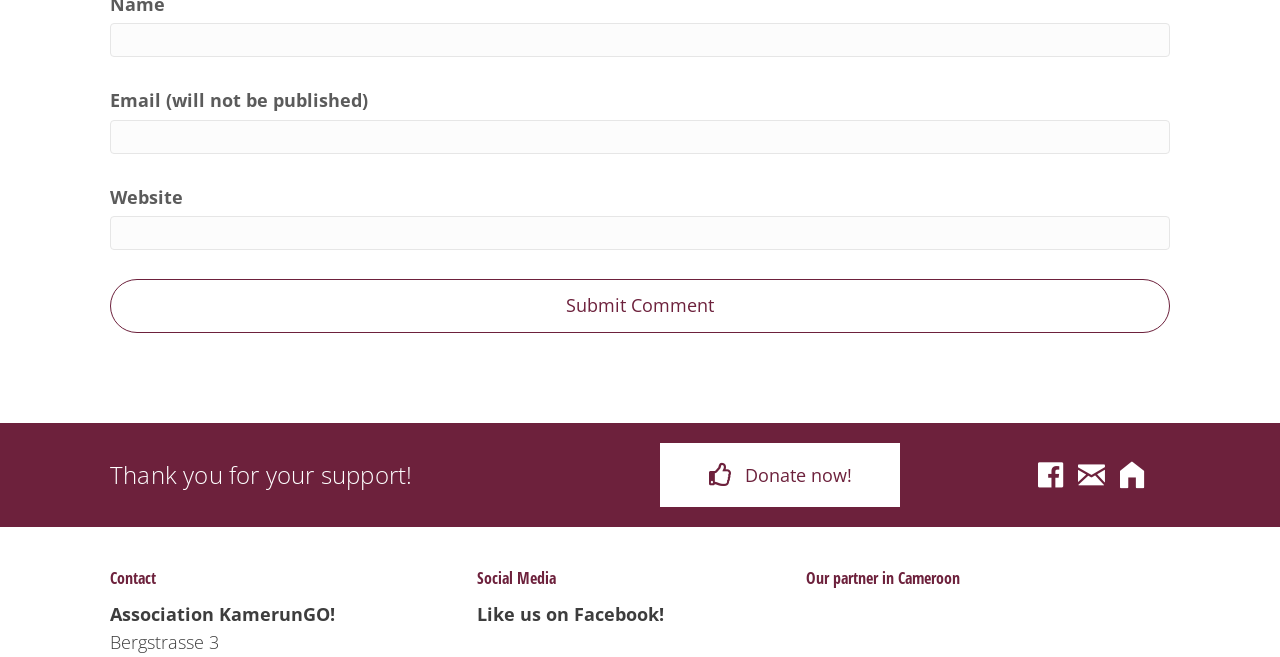What is the name of the organization?
Please provide a full and detailed response to the question.

The text 'Association KamerunGO!' is located in the 'Contact' section of the webpage, which is a common location for organization names. This suggests that Association KamerunGO! is the name of the organization.